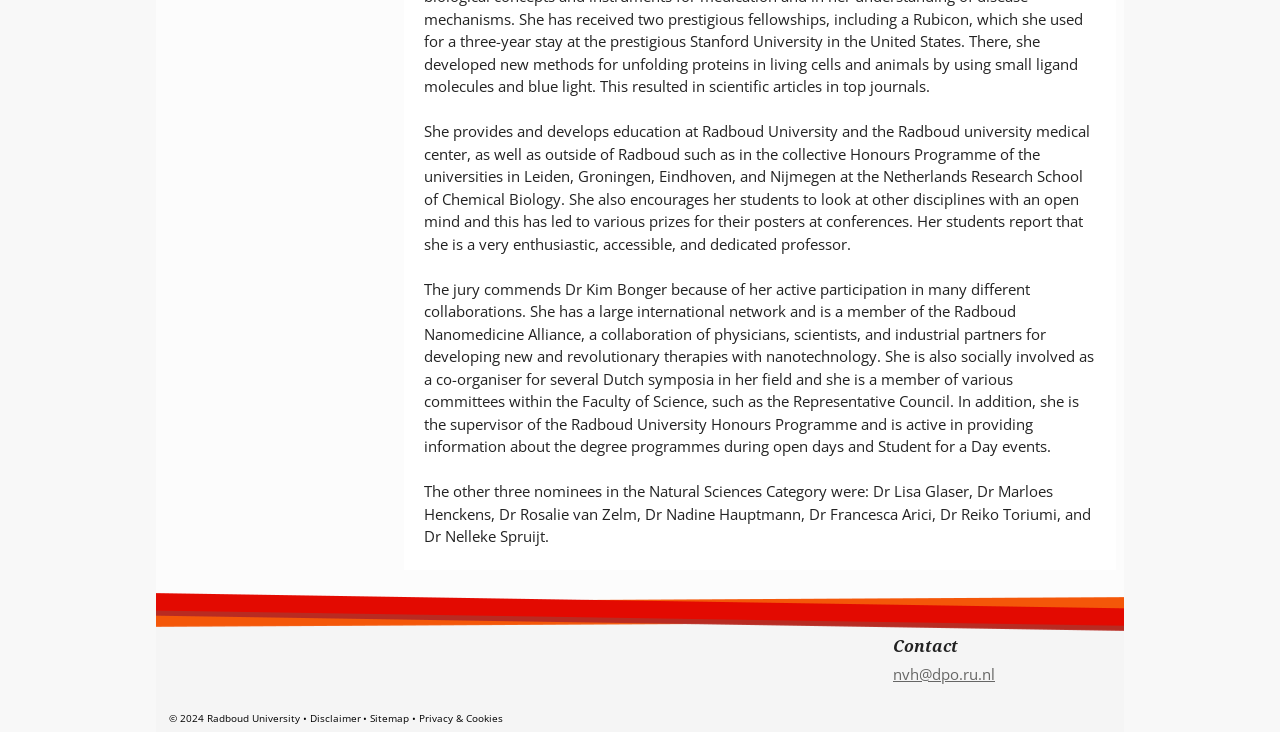What is the copyright year of the webpage?
Please look at the screenshot and answer using one word or phrase.

2024